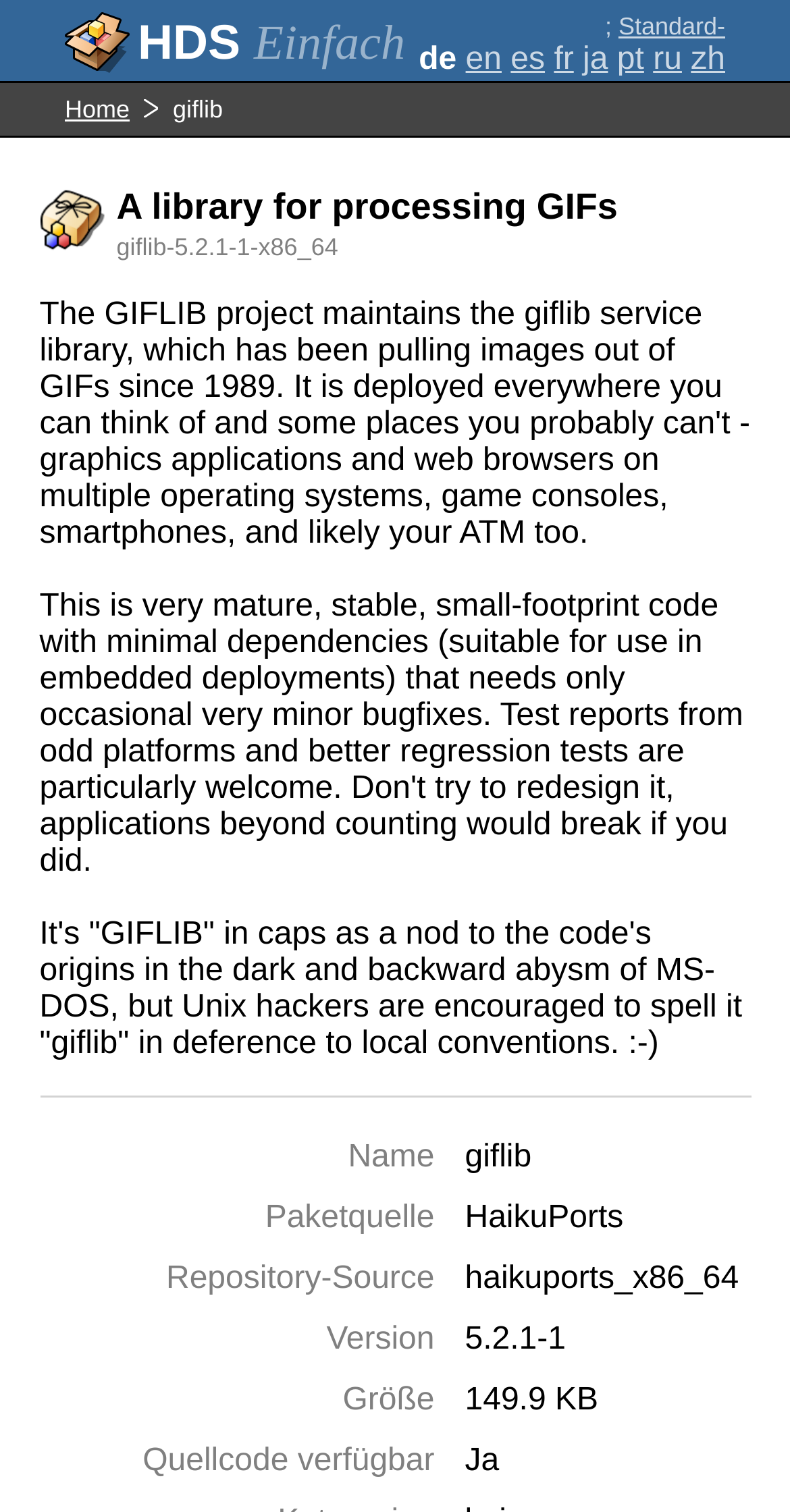Answer the following query with a single word or phrase:
Is the source code available?

Yes